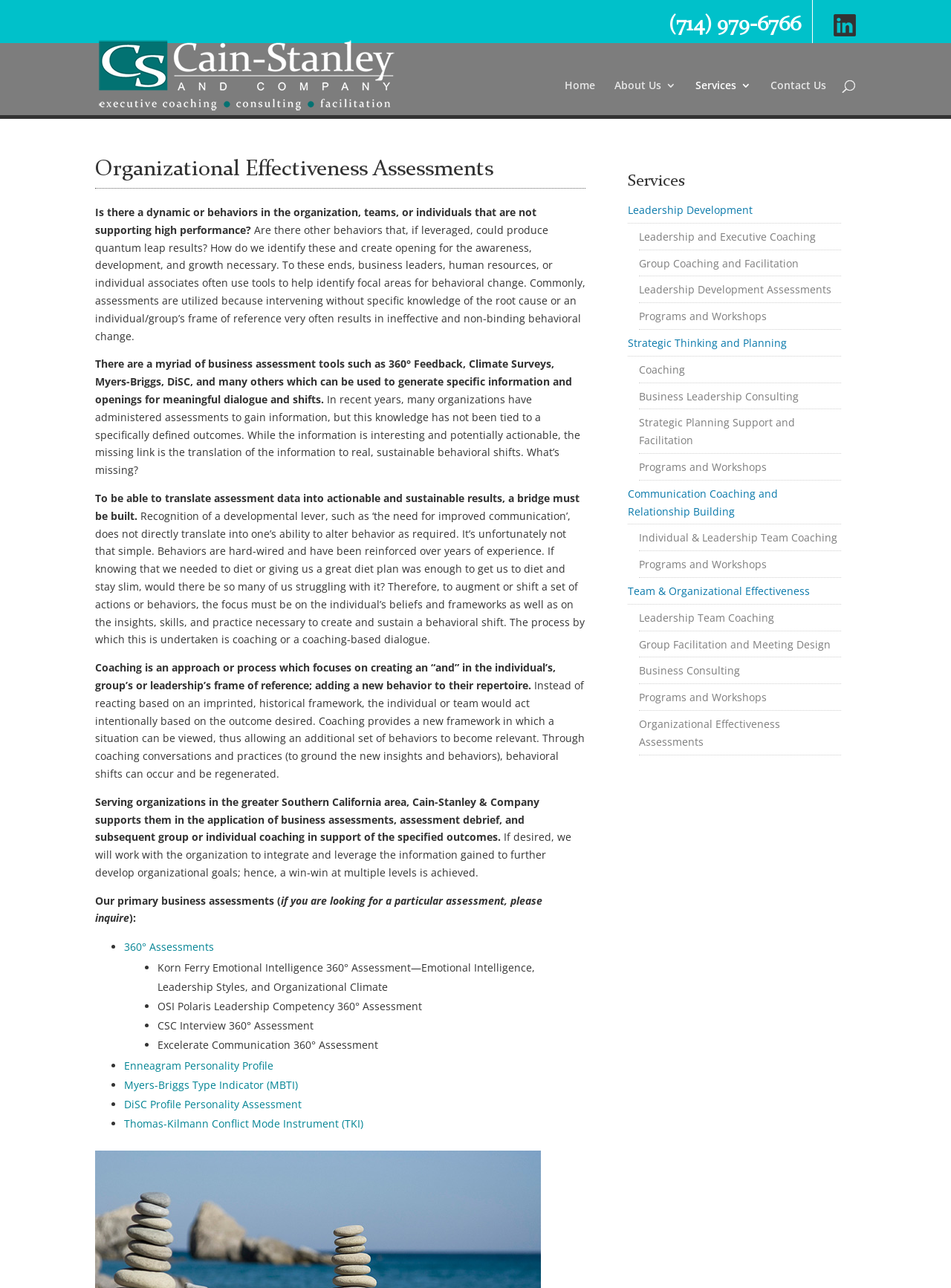Answer the question with a brief word or phrase:
What types of assessments are listed on the webpage?

360° Feedback, Climate Surveys, Myers-Briggs, DiSC, etc.